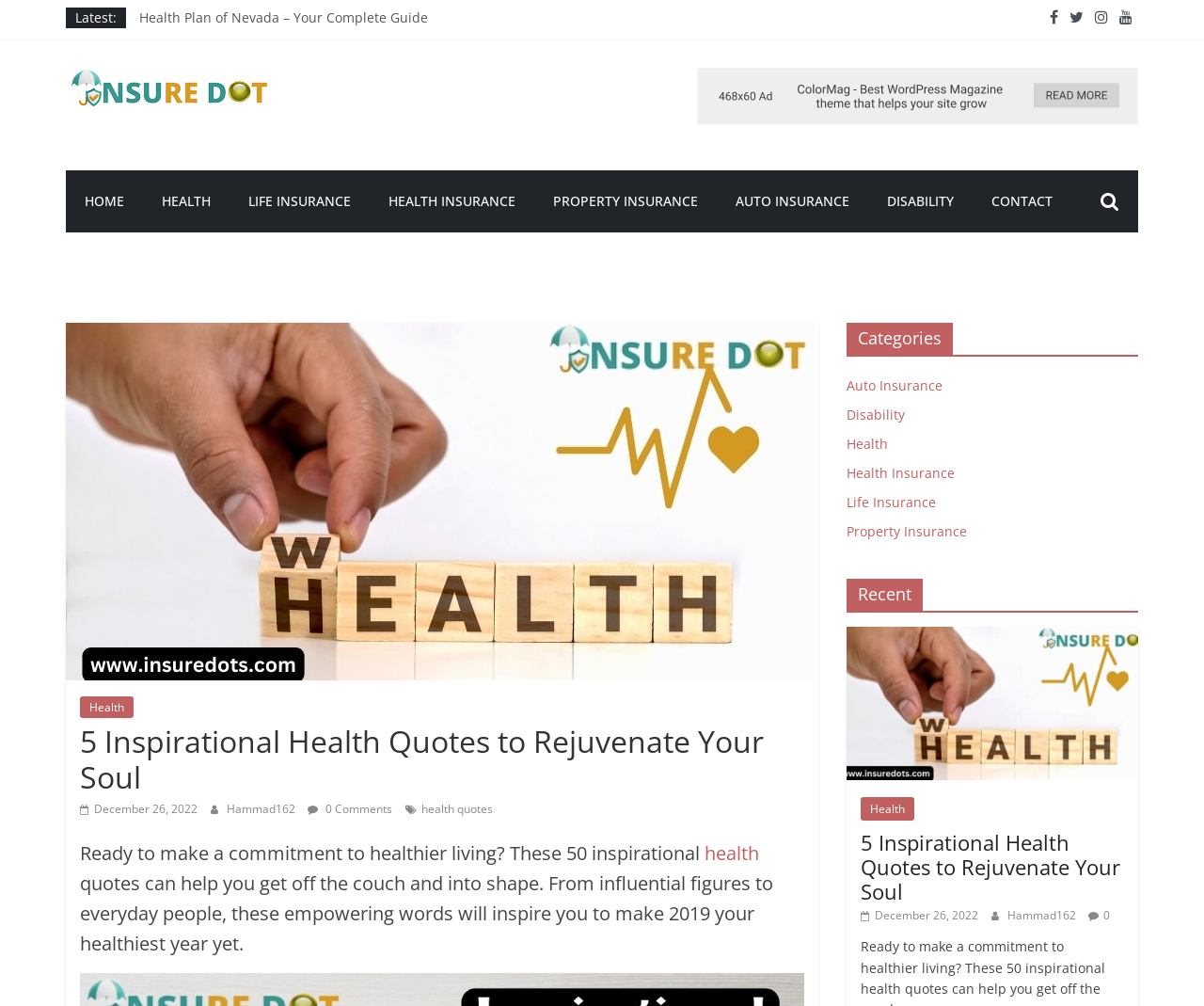Find the bounding box coordinates of the element you need to click on to perform this action: 'View the '5 Inspirational Health Quotes to Rejuvenate Your Soul' article'. The coordinates should be represented by four float values between 0 and 1, in the format [left, top, right, bottom].

[0.066, 0.715, 0.668, 0.791]